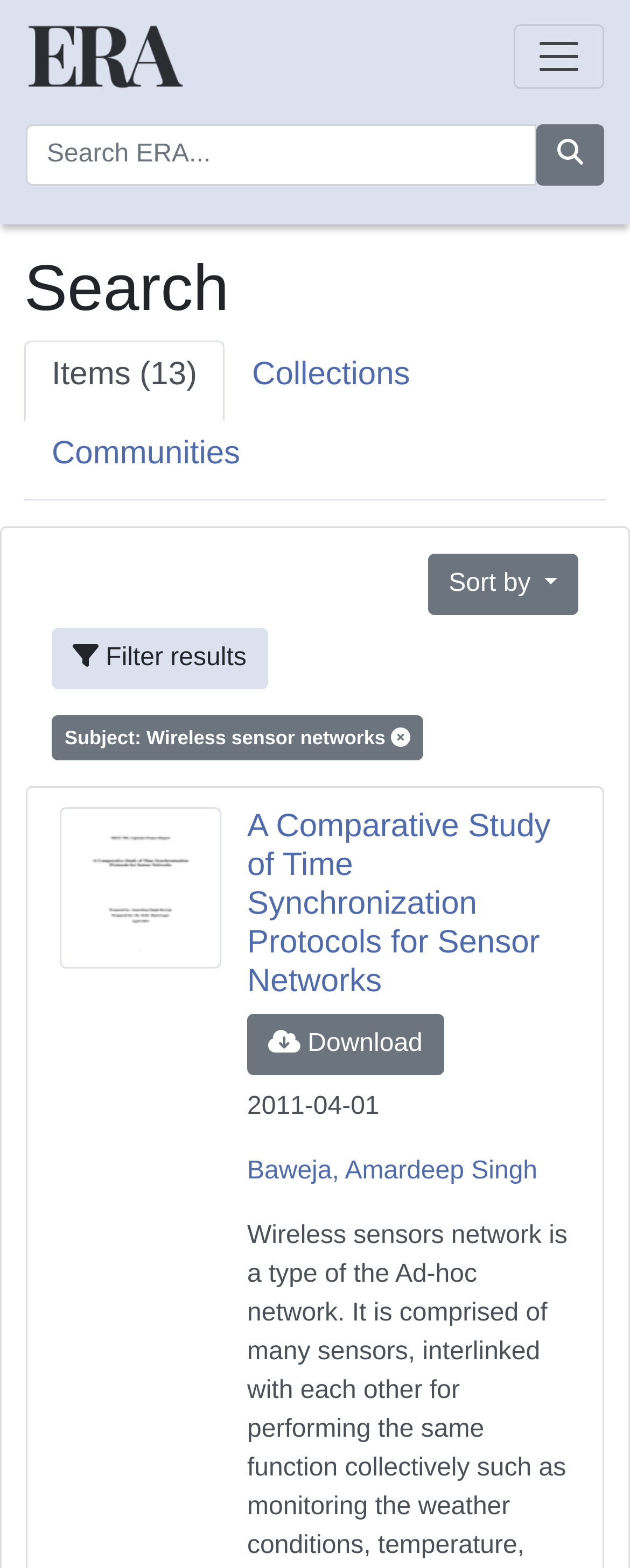What is the subject of the first search result?
Using the details shown in the screenshot, provide a comprehensive answer to the question.

The subject of the first search result can be found in the link 'Subject: Wireless sensor networks' which is located below the search box, indicating that the first search result is related to wireless sensor networks.